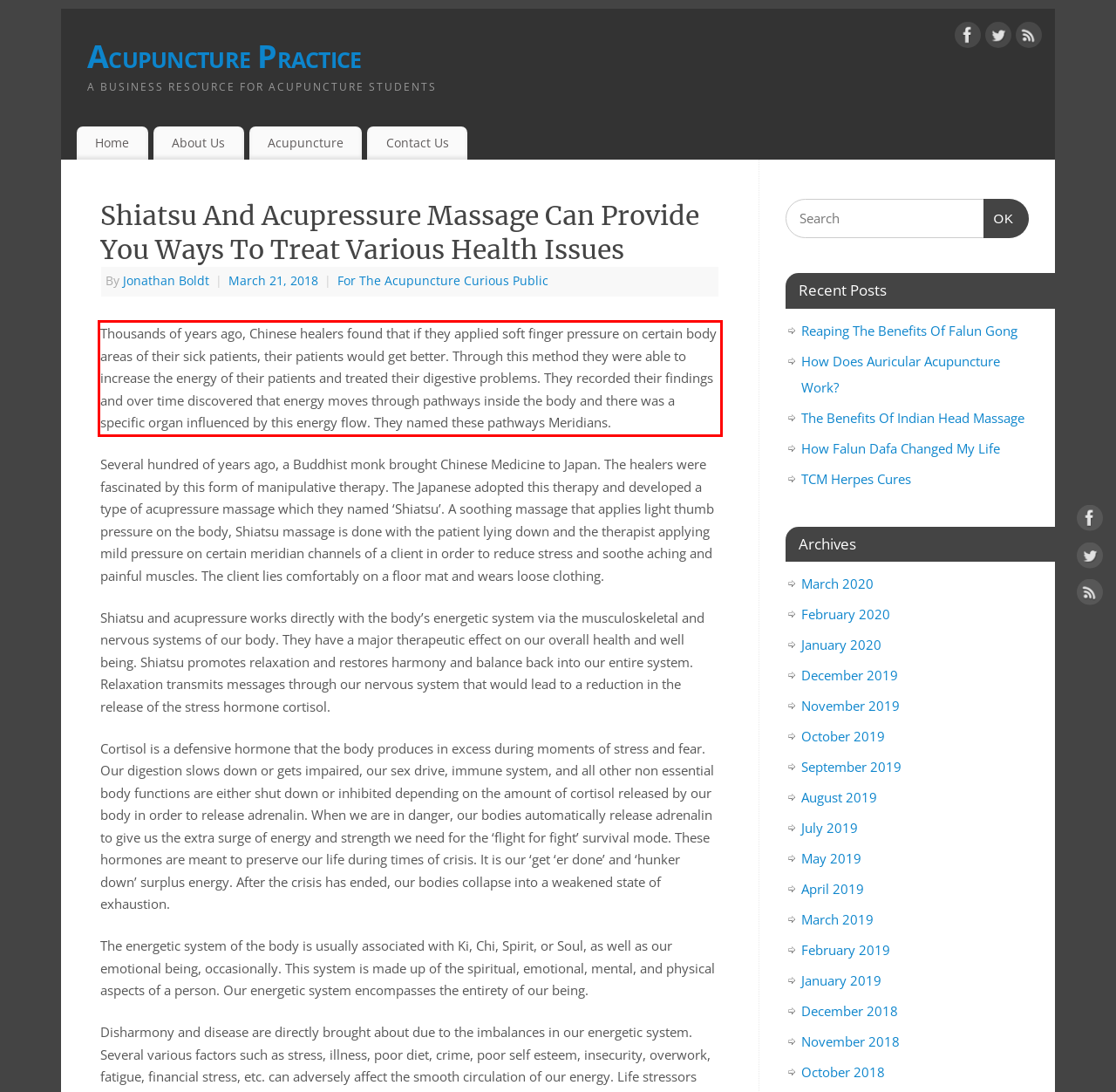Please analyze the provided webpage screenshot and perform OCR to extract the text content from the red rectangle bounding box.

Thousands of years ago, Chinese healers found that if they applied soft finger pressure on certain body areas of their sick patients, their patients would get better. Through this method they were able to increase the energy of their patients and treated their digestive problems. They recorded their findings and over time discovered that energy moves through pathways inside the body and there was a specific organ influenced by this energy flow. They named these pathways Meridians.